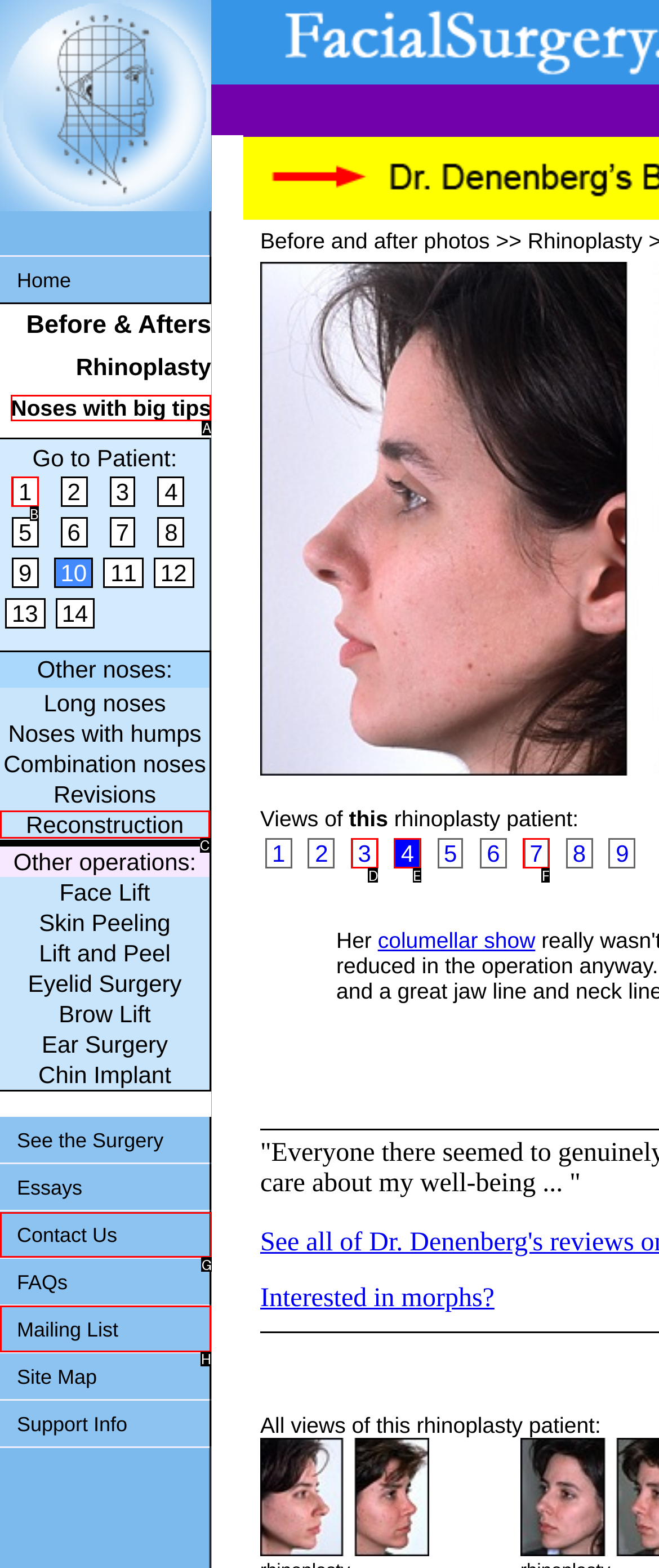Choose the letter of the UI element necessary for this task: Contact 'Us'
Answer with the correct letter.

G